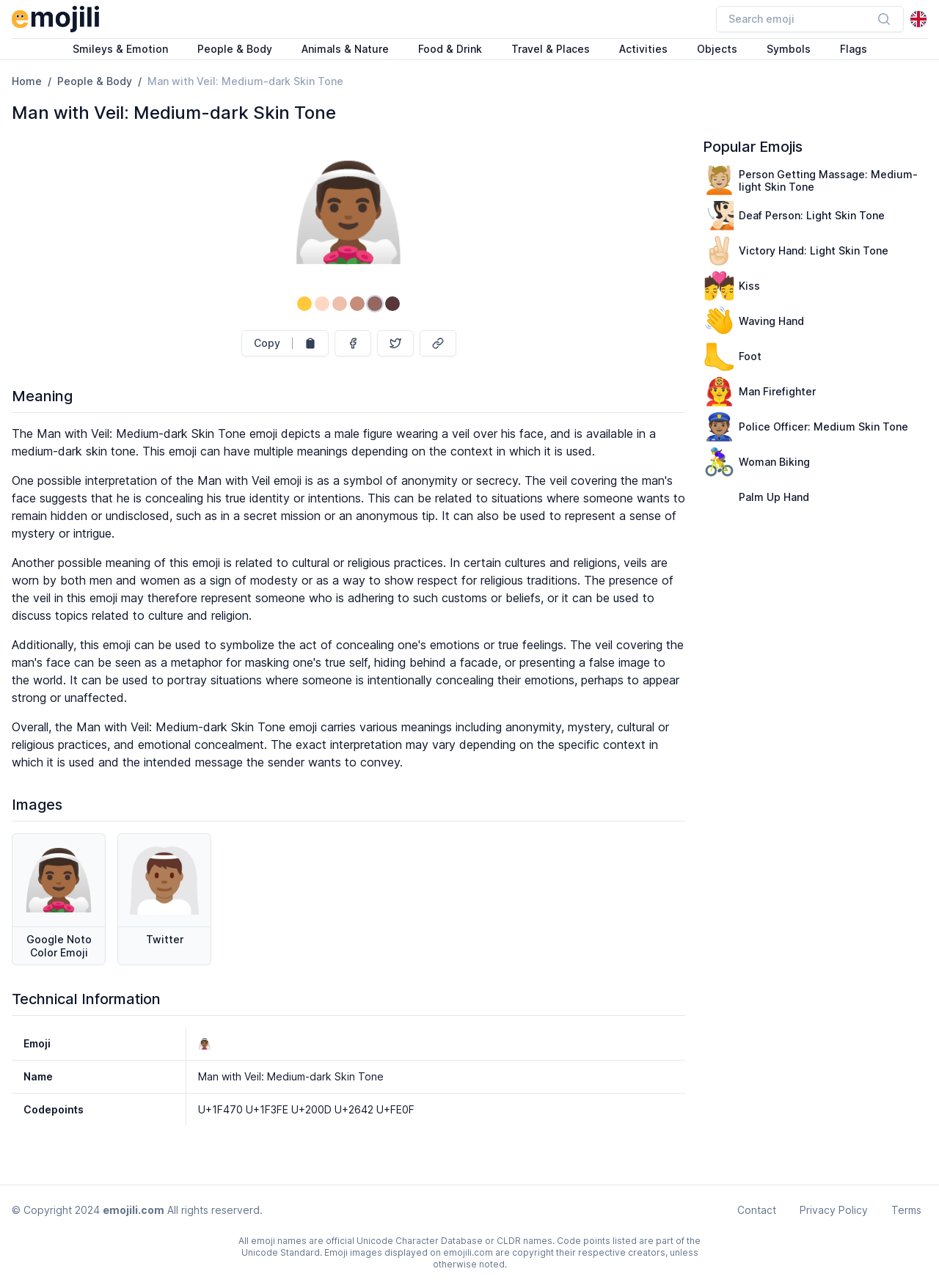Find the bounding box coordinates of the area that needs to be clicked in order to achieve the following instruction: "Search emoji". The coordinates should be specified as four float numbers between 0 and 1, i.e., [left, top, right, bottom].

[0.762, 0.005, 0.962, 0.025]